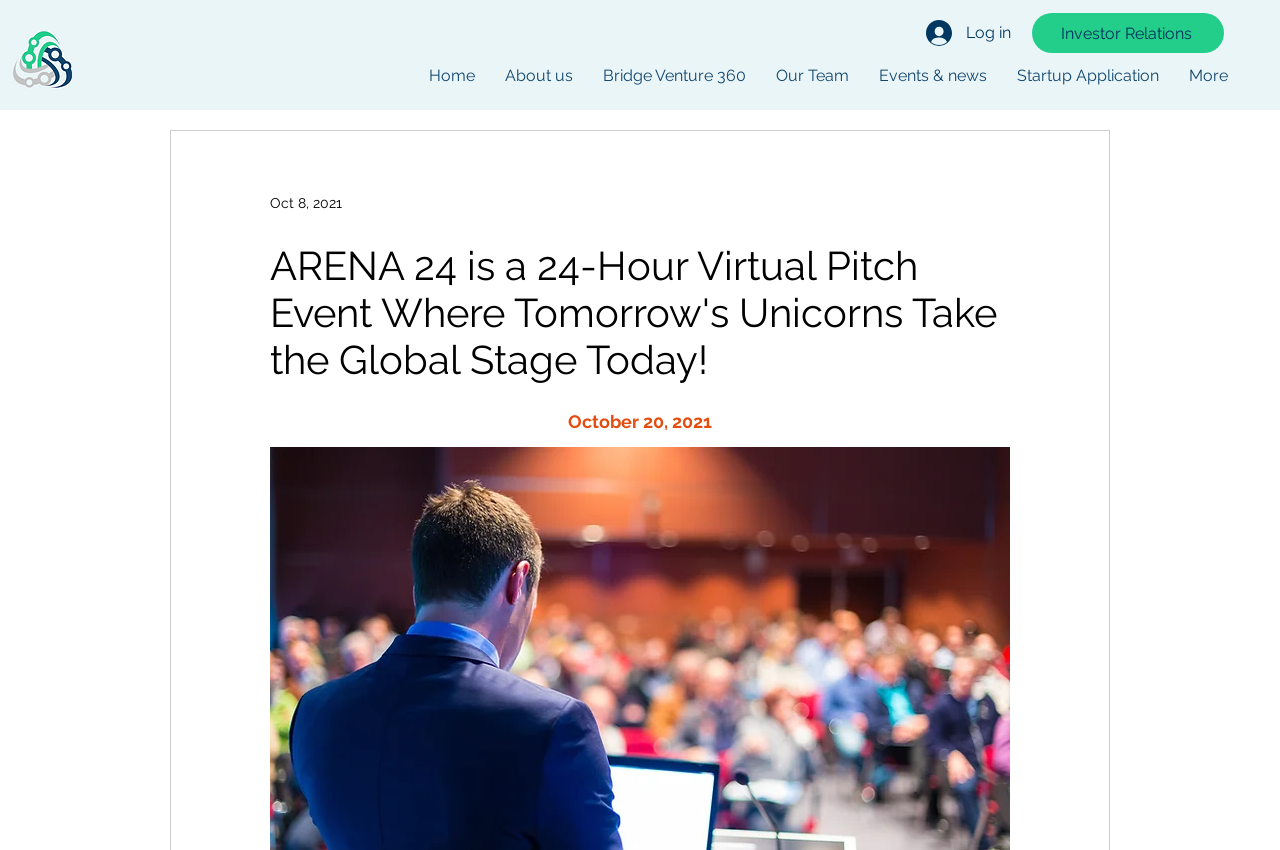Please pinpoint the bounding box coordinates for the region I should click to adhere to this instruction: "Visit the investor relations page".

[0.806, 0.015, 0.956, 0.062]